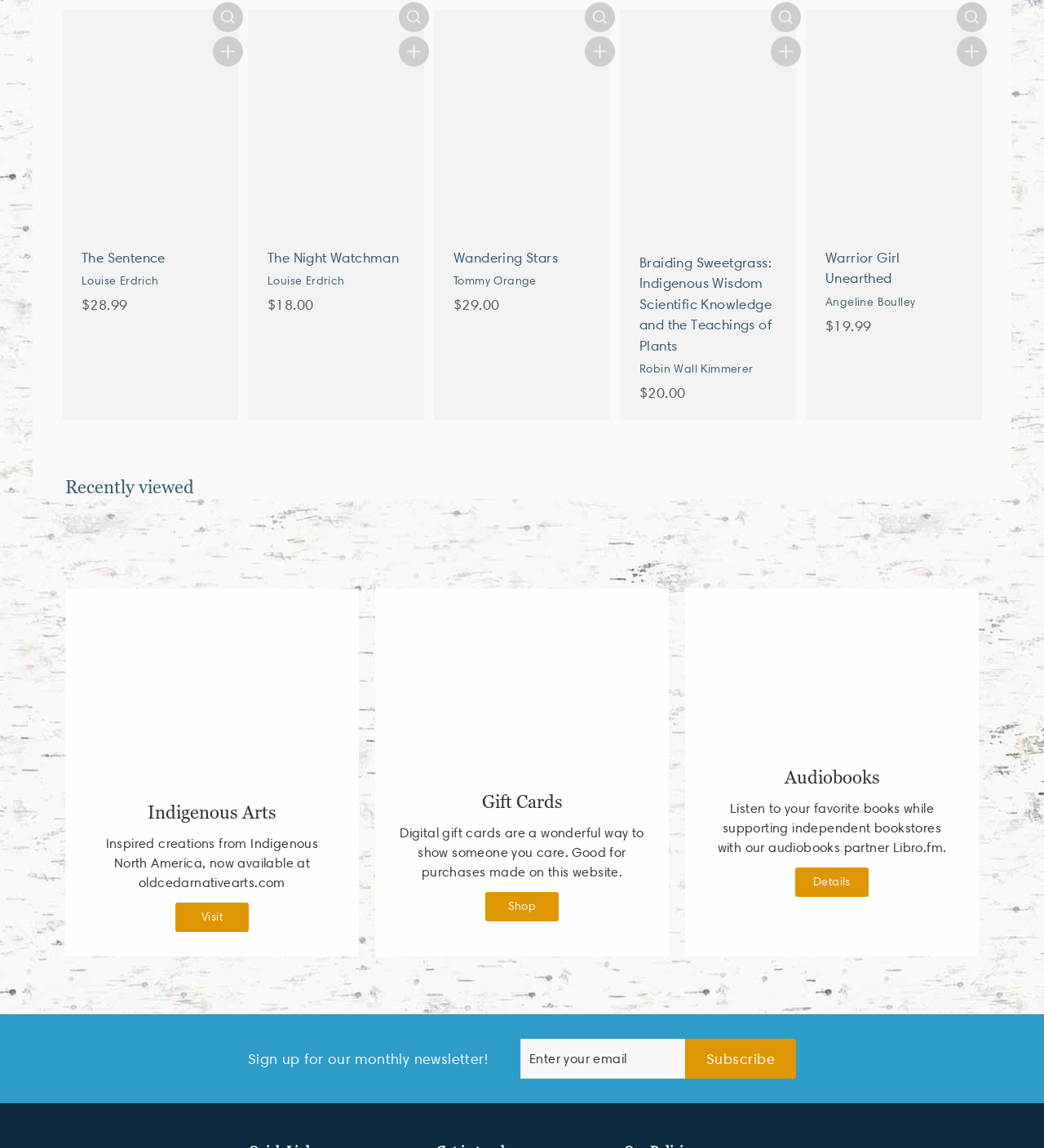Predict the bounding box coordinates of the area that should be clicked to accomplish the following instruction: "Add to cart". The bounding box coordinates should consist of four float numbers between 0 and 1, i.e., [left, top, right, bottom].

[0.204, 0.035, 0.233, 0.061]